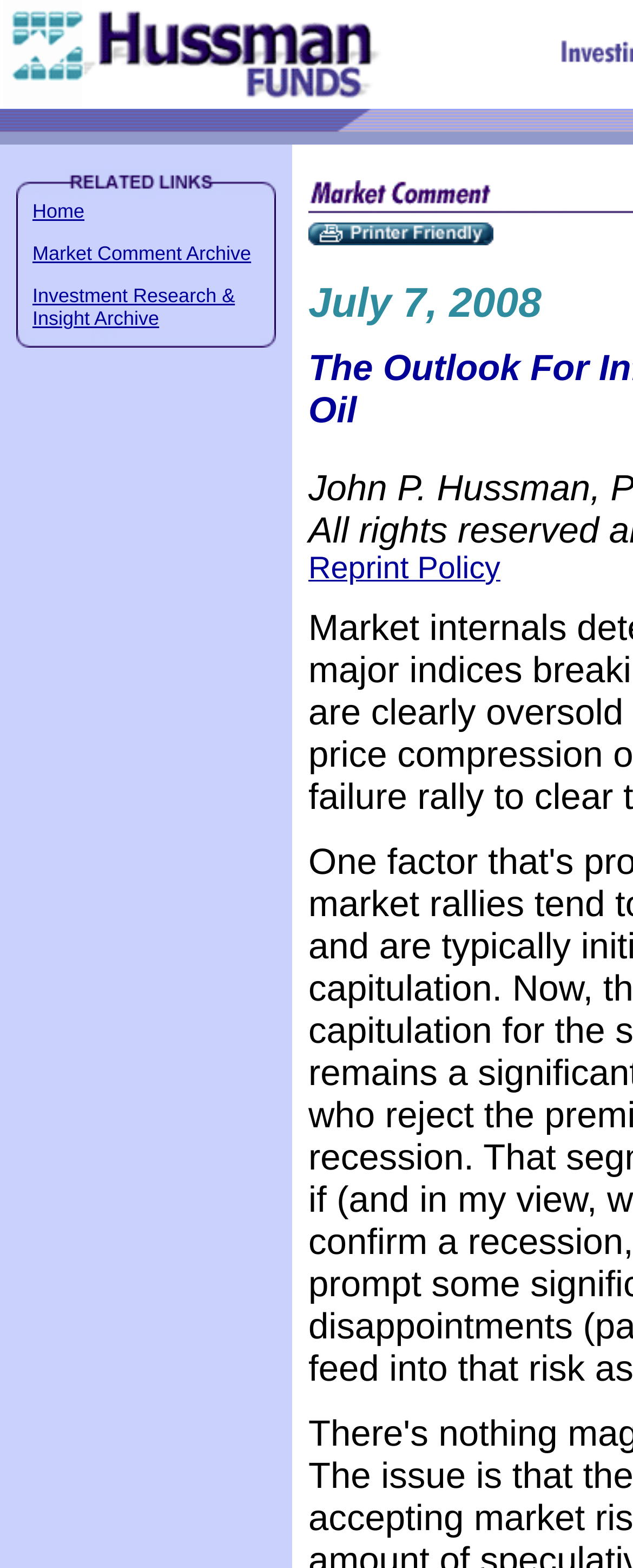Using the given element description, provide the bounding box coordinates (top-left x, top-left y, bottom-right x, bottom-right y) for the corresponding UI element in the screenshot: alt="Hussman Funds"

[0.0, 0.057, 0.664, 0.071]